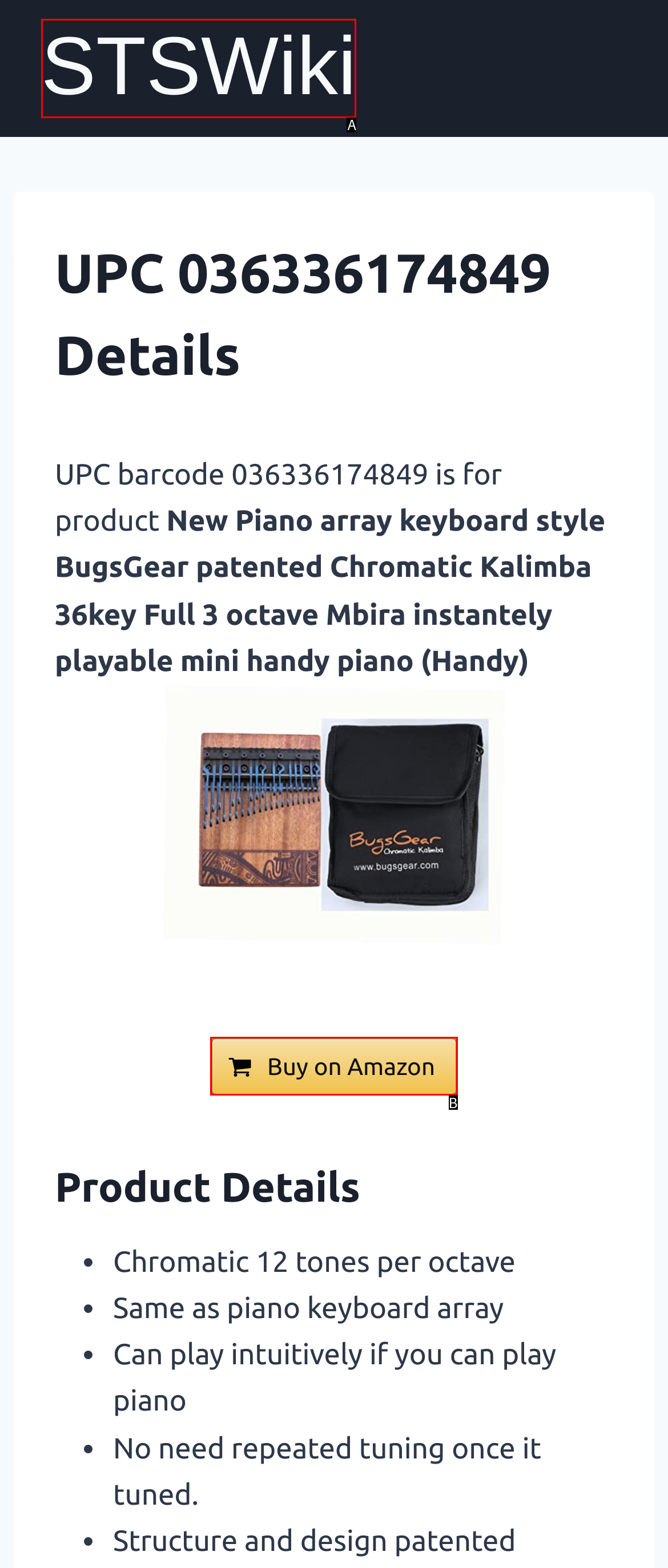Identify the HTML element that corresponds to the following description: STSWiki Provide the letter of the best matching option.

A